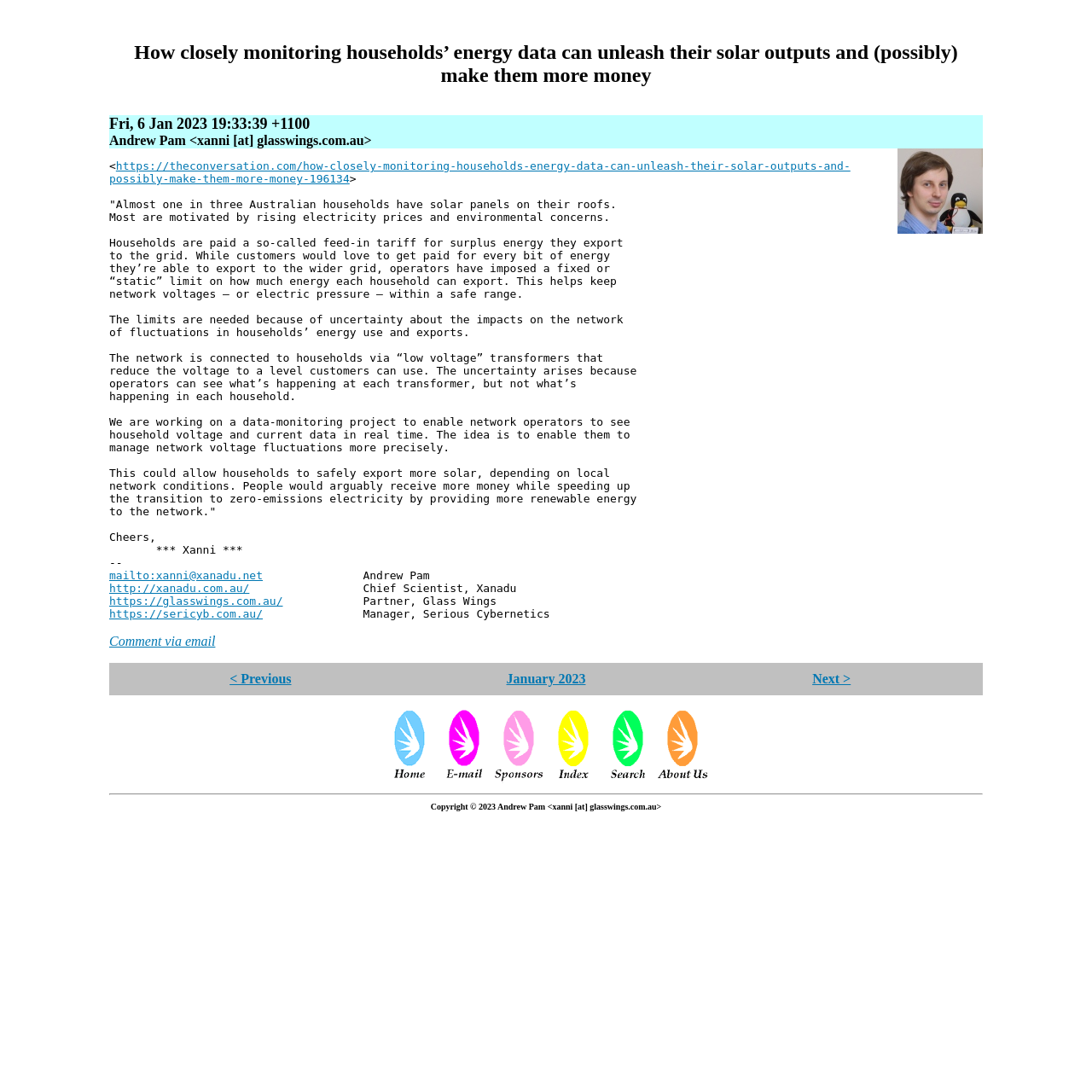Identify and extract the heading text of the webpage.

How closely monitoring households’ energy data can unleash their solar outputs and (possibly) make them more money